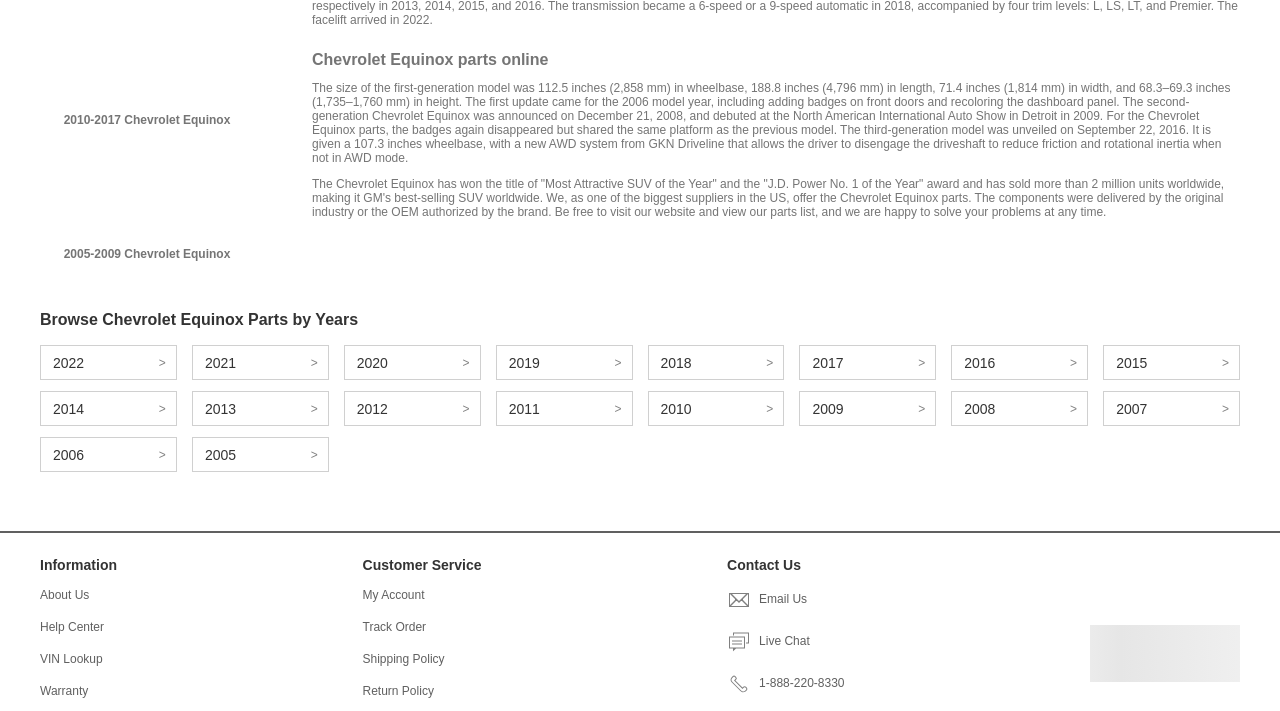Please provide a one-word or short phrase answer to the question:
What is the award won by the Chevrolet Equinox?

Most Attractive SUV of the Year